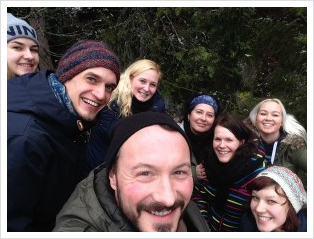Please provide a brief answer to the question using only one word or phrase: 
Why are the friends dressed warmly?

Chilly environment